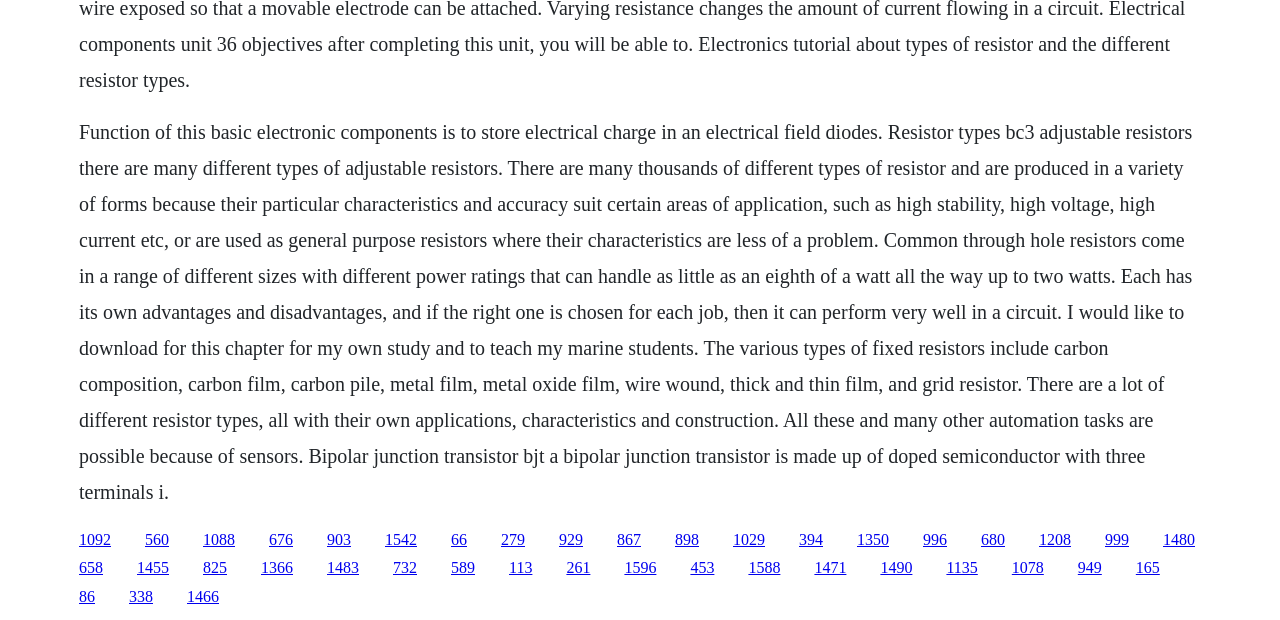Pinpoint the bounding box coordinates of the clickable area necessary to execute the following instruction: "Click the link '1088'". The coordinates should be given as four float numbers between 0 and 1, namely [left, top, right, bottom].

[0.159, 0.856, 0.184, 0.883]